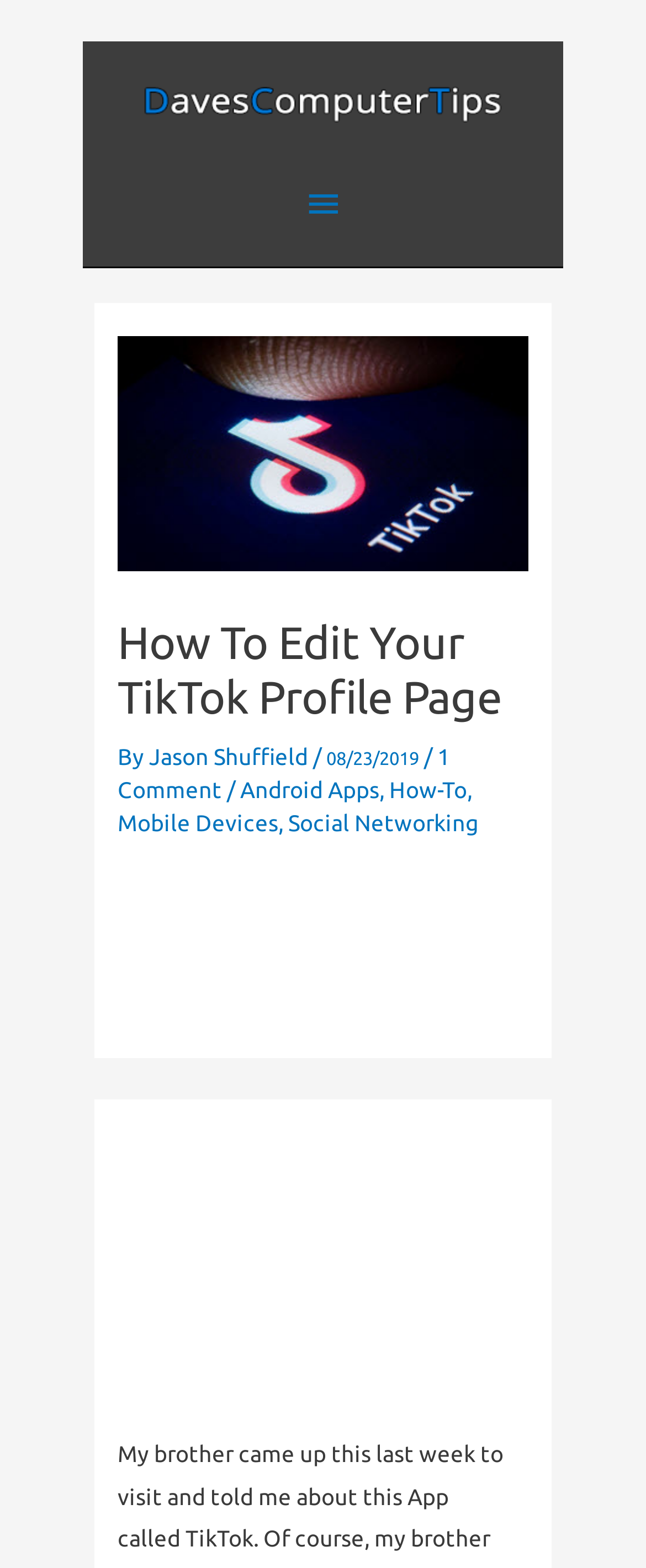Based on the element description, predict the bounding box coordinates (top-left x, top-left y, bottom-right x, bottom-right y) for the UI element in the screenshot: How-To

[0.603, 0.495, 0.723, 0.512]